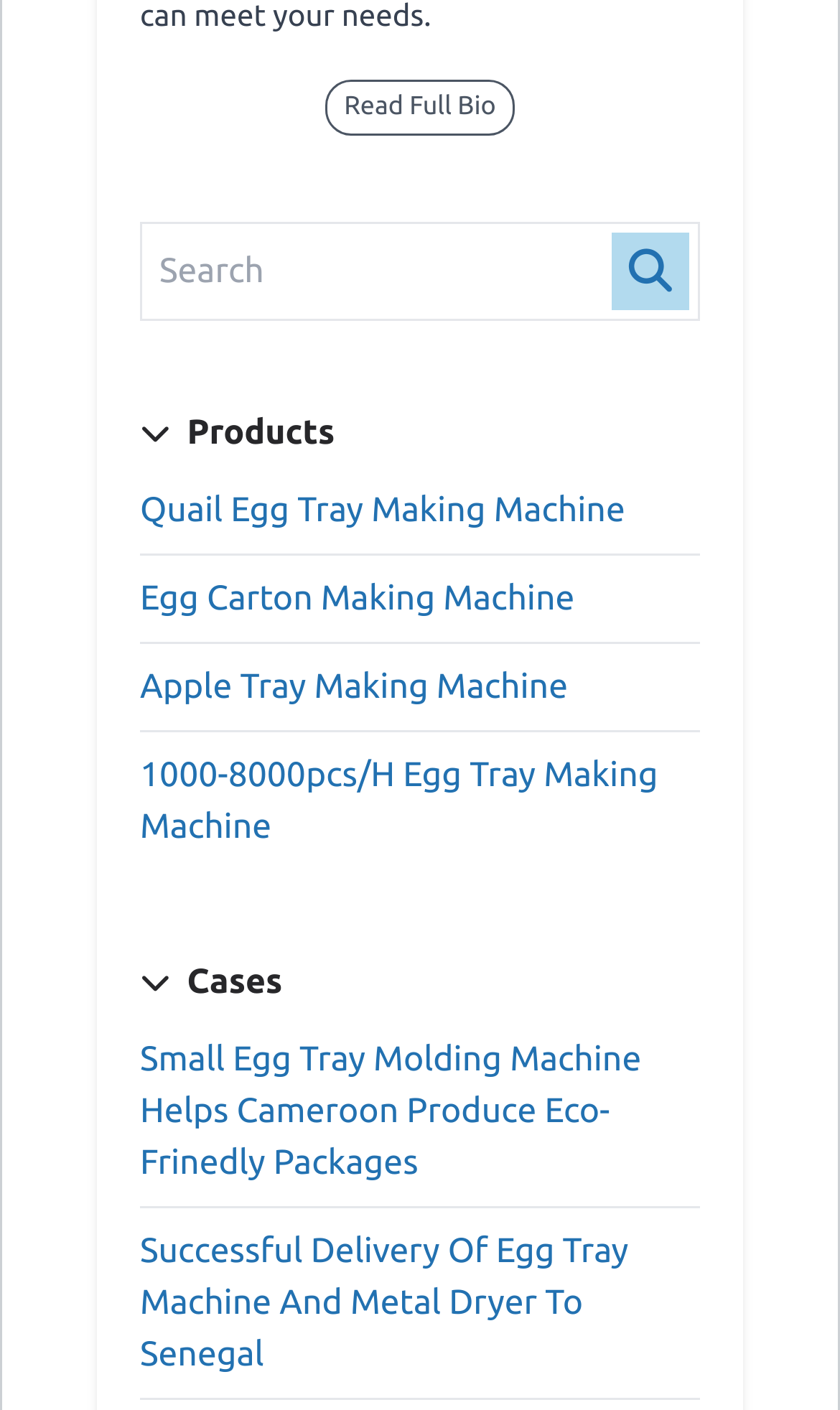Please identify the bounding box coordinates of the area I need to click to accomplish the following instruction: "View Quail Egg Tray Making Machine".

[0.167, 0.348, 0.744, 0.376]